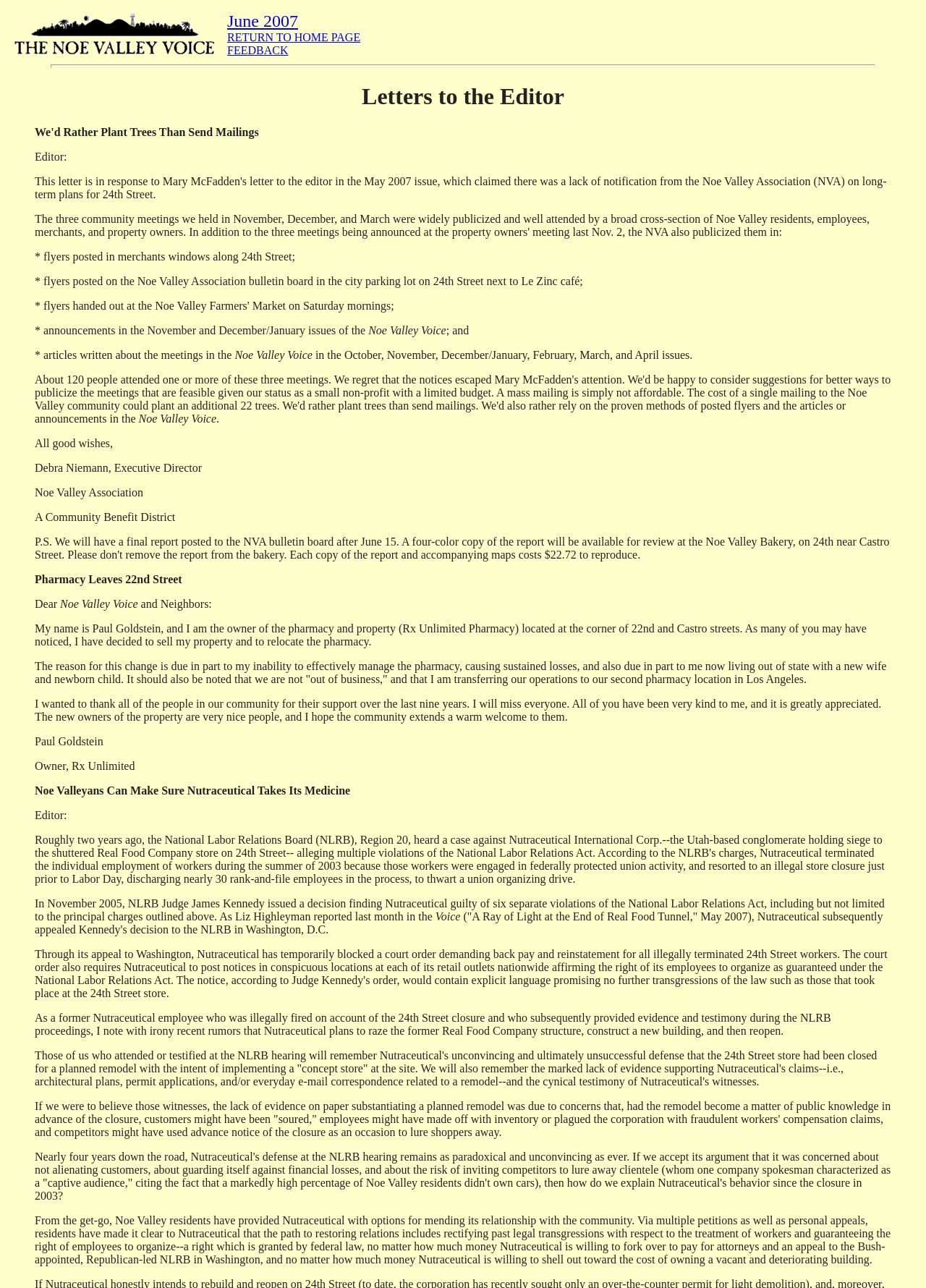What is the name of the newspaper mentioned?
From the image, respond with a single word or phrase.

Noe Valley Voice